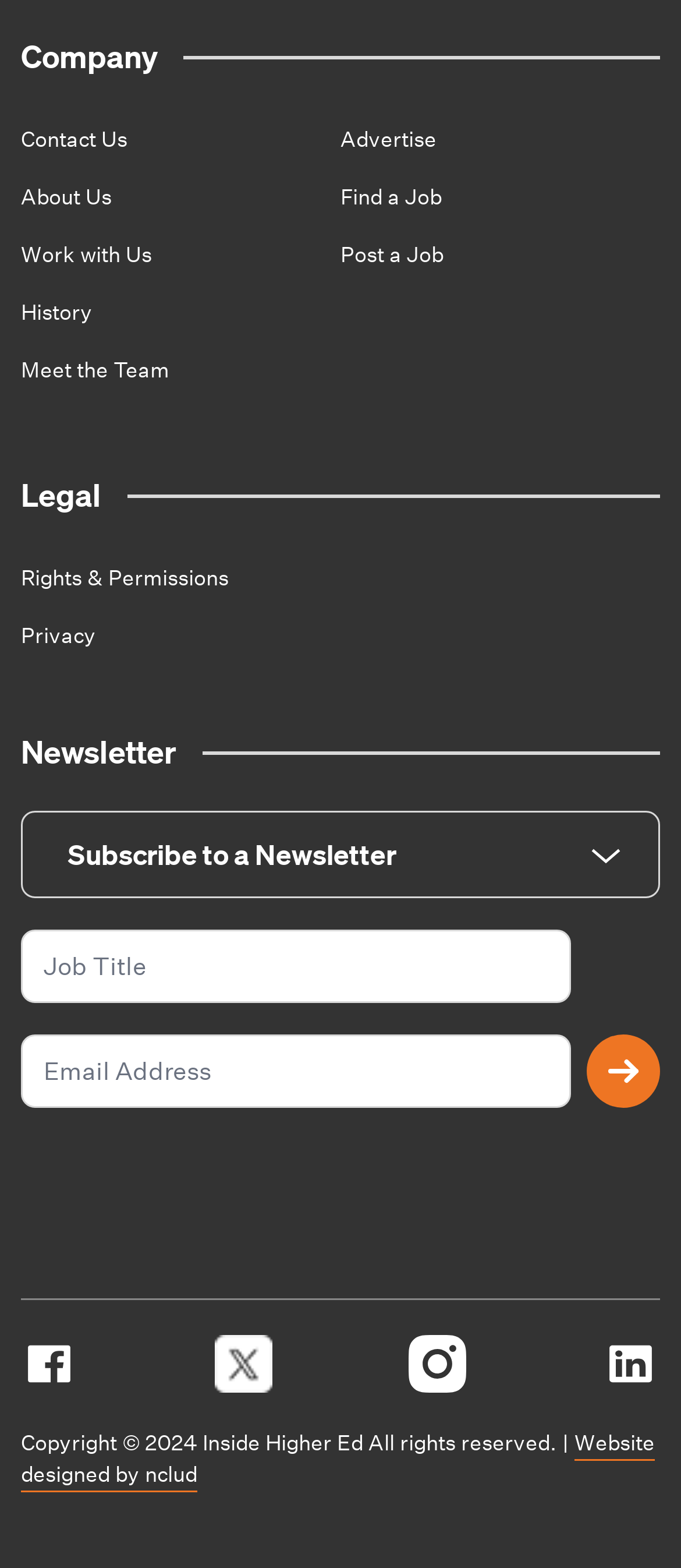Identify the coordinates of the bounding box for the element described below: "Contact Us". Return the coordinates as four float numbers between 0 and 1: [left, top, right, bottom].

[0.031, 0.079, 0.187, 0.098]